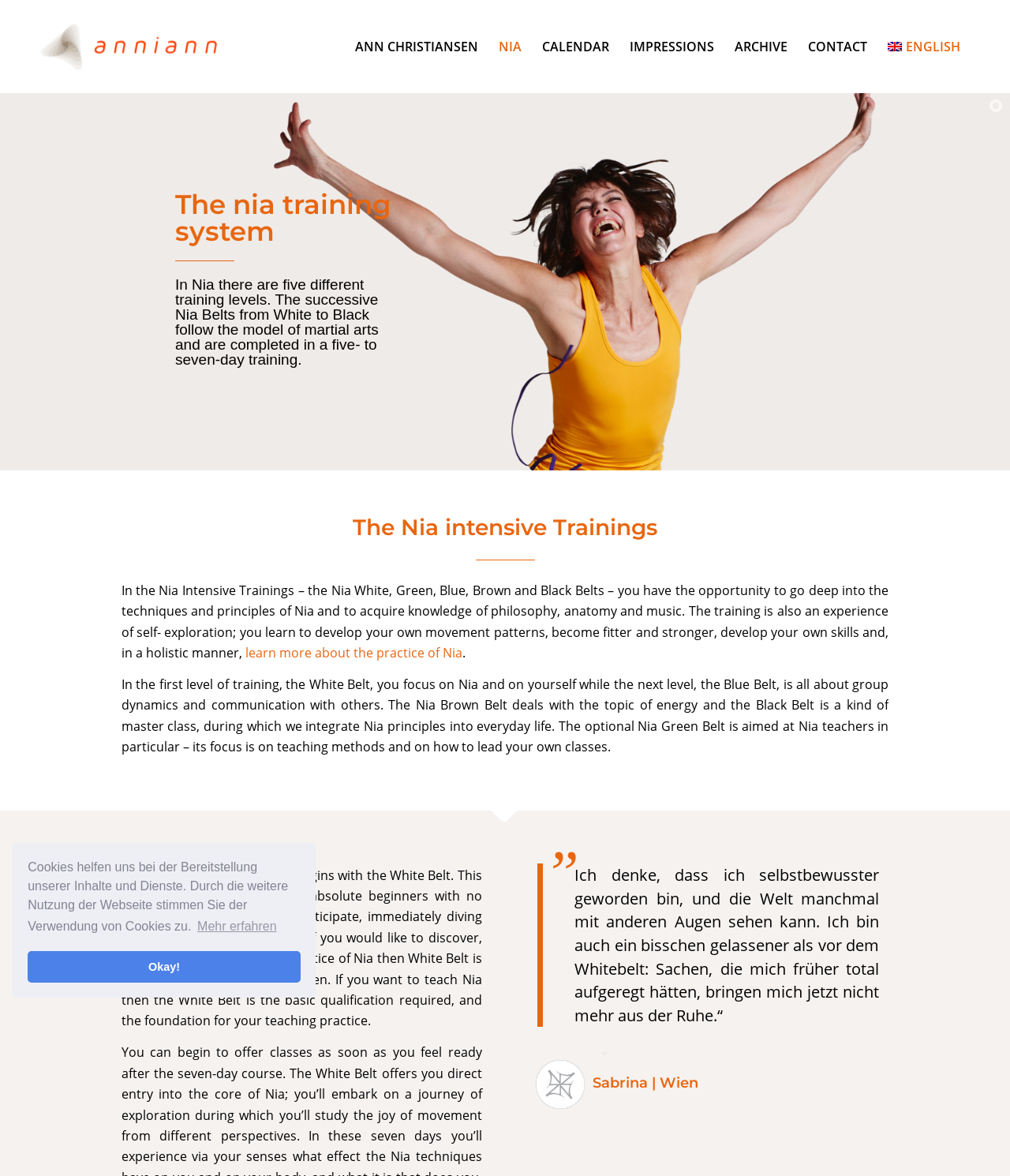Refer to the image and provide an in-depth answer to the question:
What is the language of the quote in the blockquote?

The webpage contains a blockquote with a quote, and the language of the quote appears to be German, as it contains German words and phrases, such as 'Ich denke' and 'Sachen'.